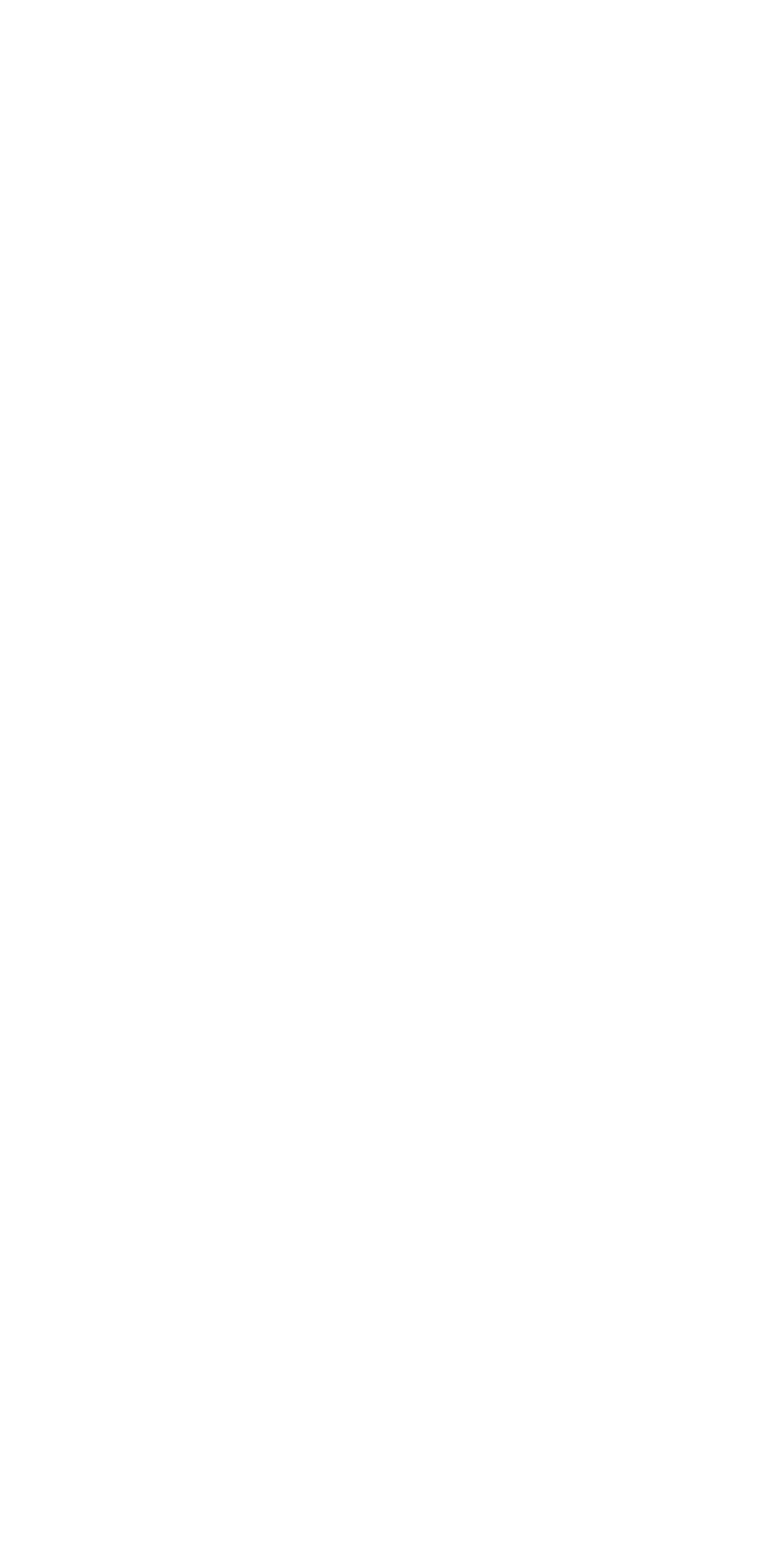Using the webpage screenshot, find the UI element described by Privacy Policy. Provide the bounding box coordinates in the format (top-left x, top-left y, bottom-right x, bottom-right y), ensuring all values are floating point numbers between 0 and 1.

[0.451, 0.889, 0.754, 0.916]